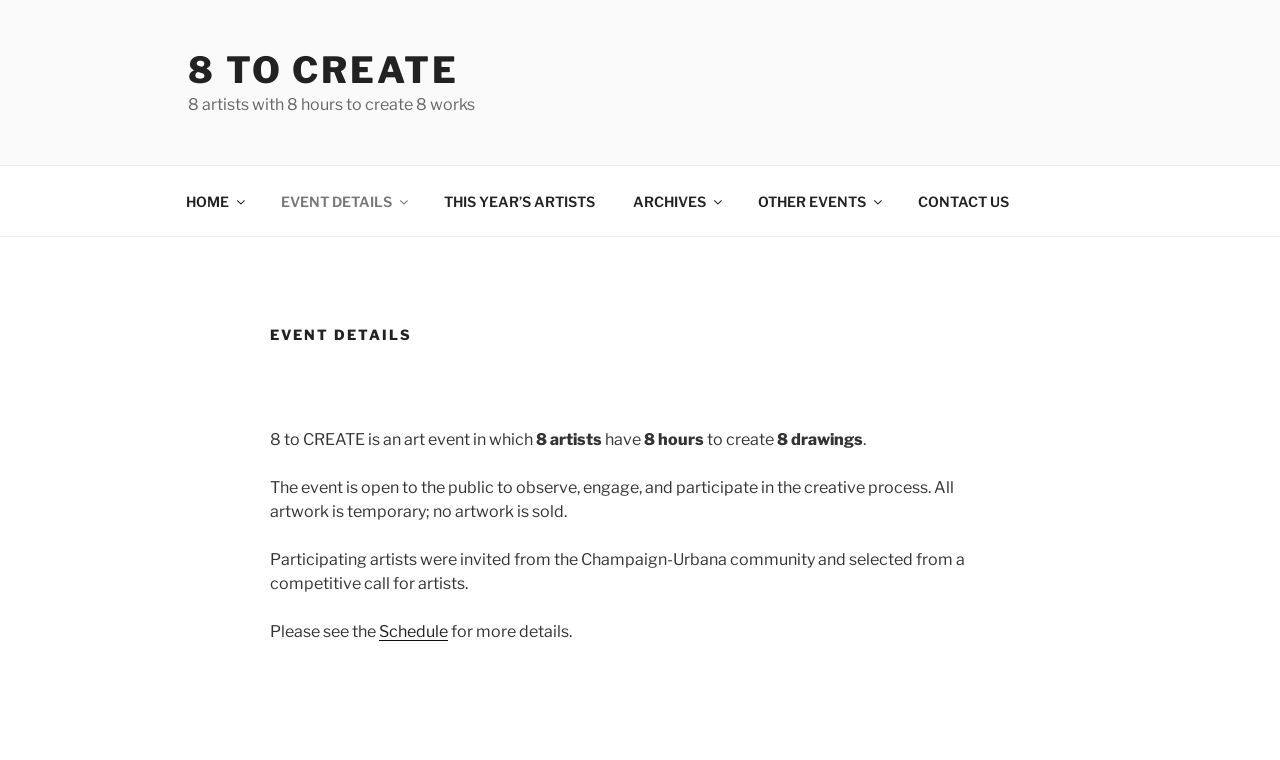What is the theme of the event?
Based on the image, answer the question with a single word or brief phrase.

Art